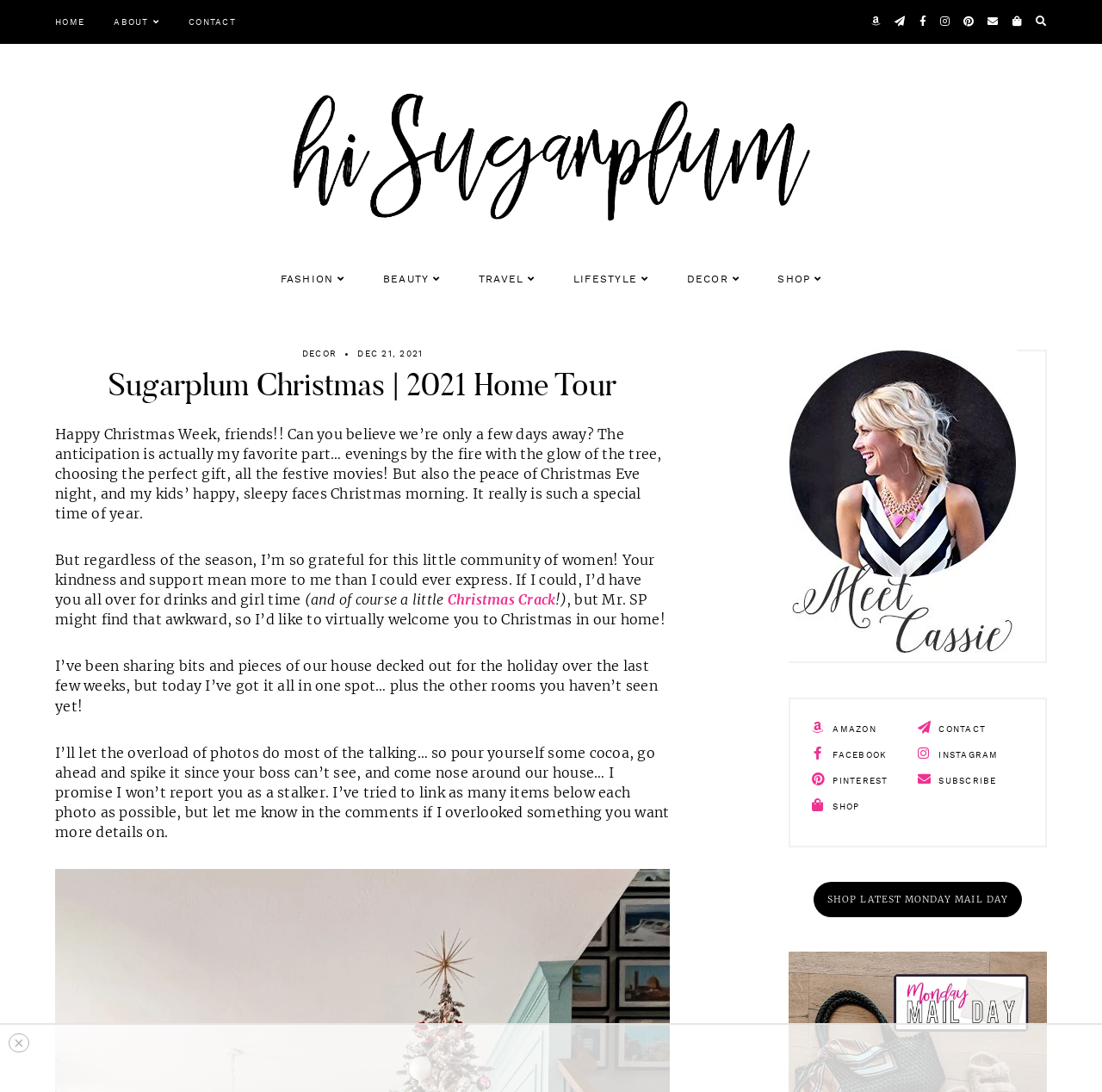Determine the bounding box coordinates for the area that should be clicked to carry out the following instruction: "Click on the 'HOME' link".

[0.05, 0.013, 0.077, 0.028]